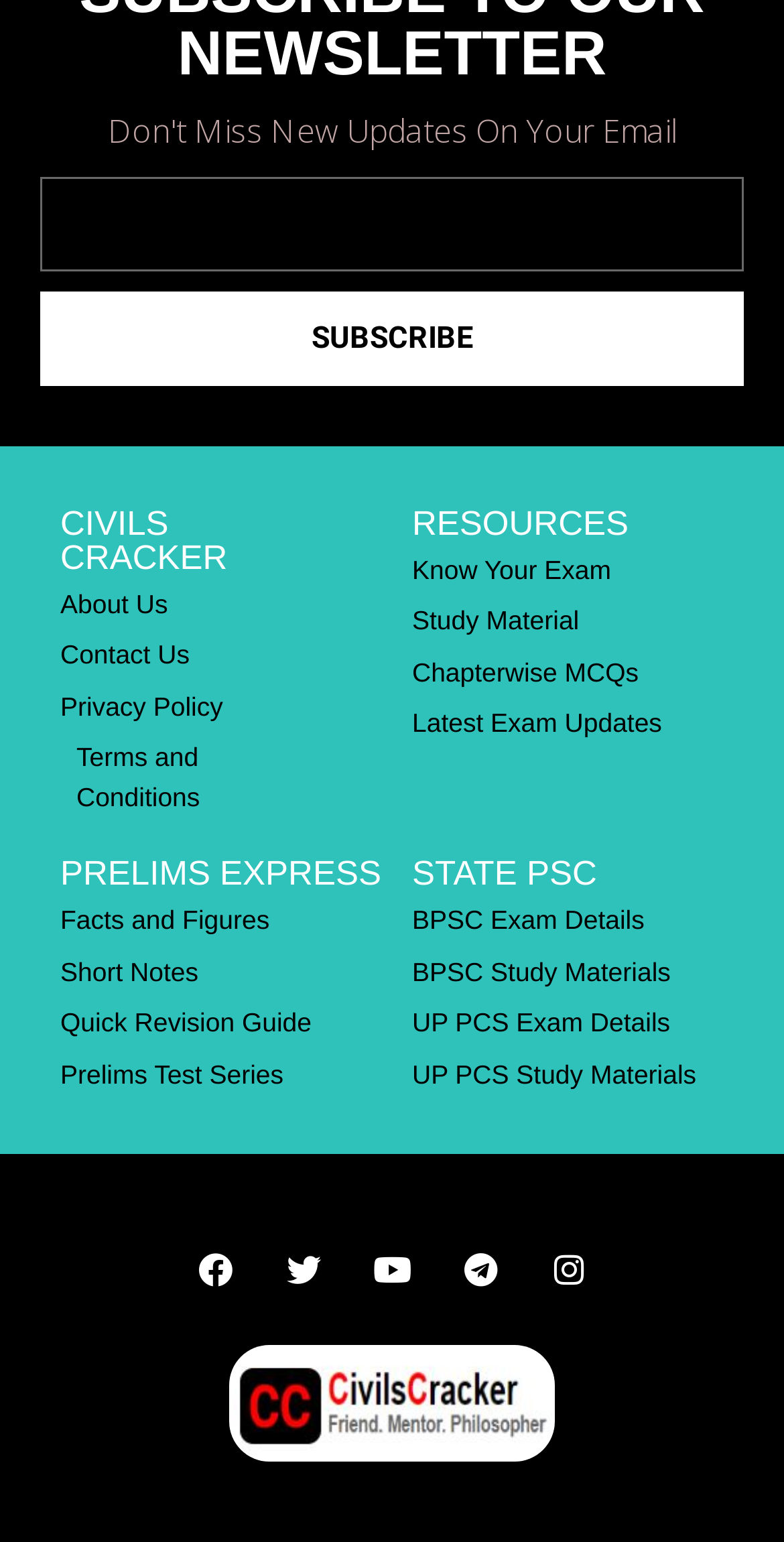Determine the coordinates of the bounding box that should be clicked to complete the instruction: "Follow on Facebook". The coordinates should be represented by four float numbers between 0 and 1: [left, top, right, bottom].

[0.231, 0.801, 0.318, 0.845]